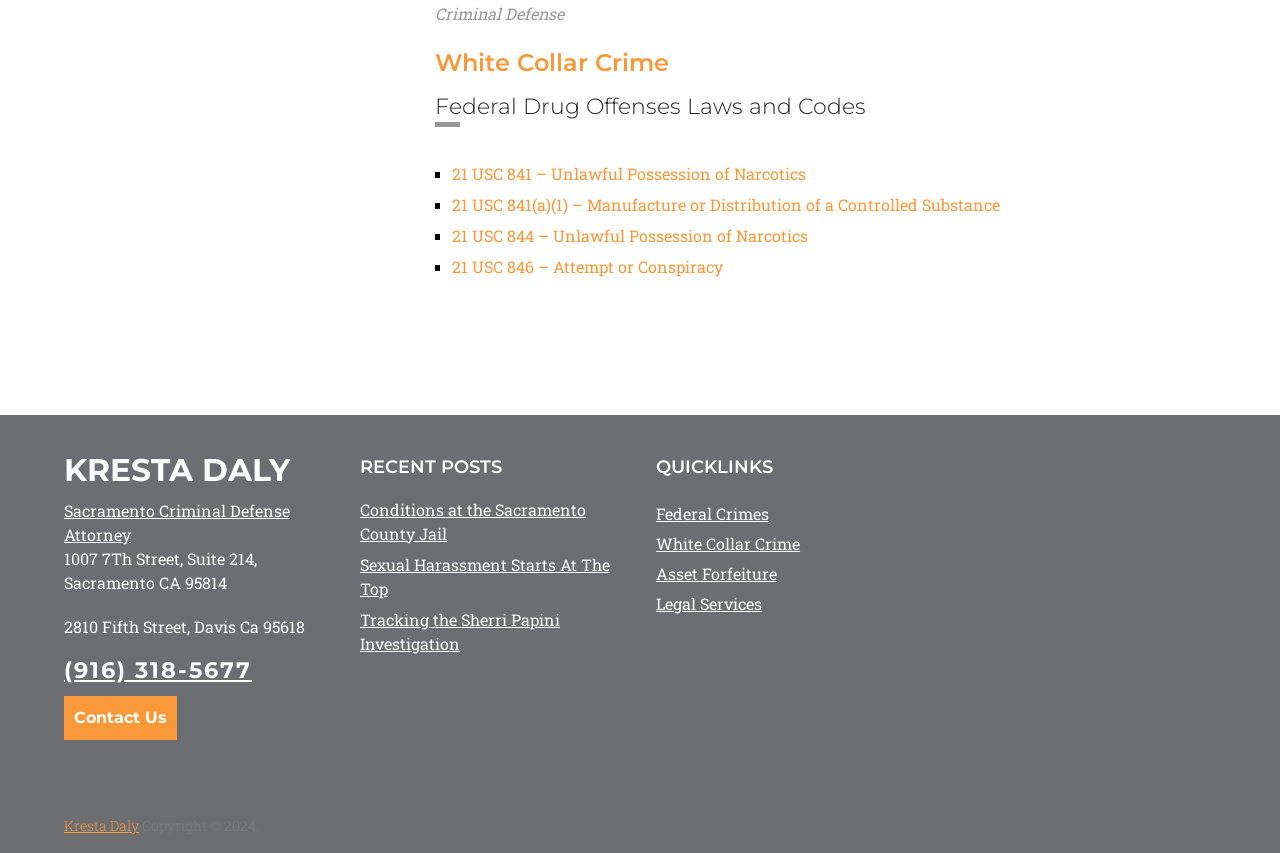Find the bounding box coordinates of the element to click in order to complete the given instruction: "Go to Federal Crimes."

[0.513, 0.589, 0.601, 0.614]